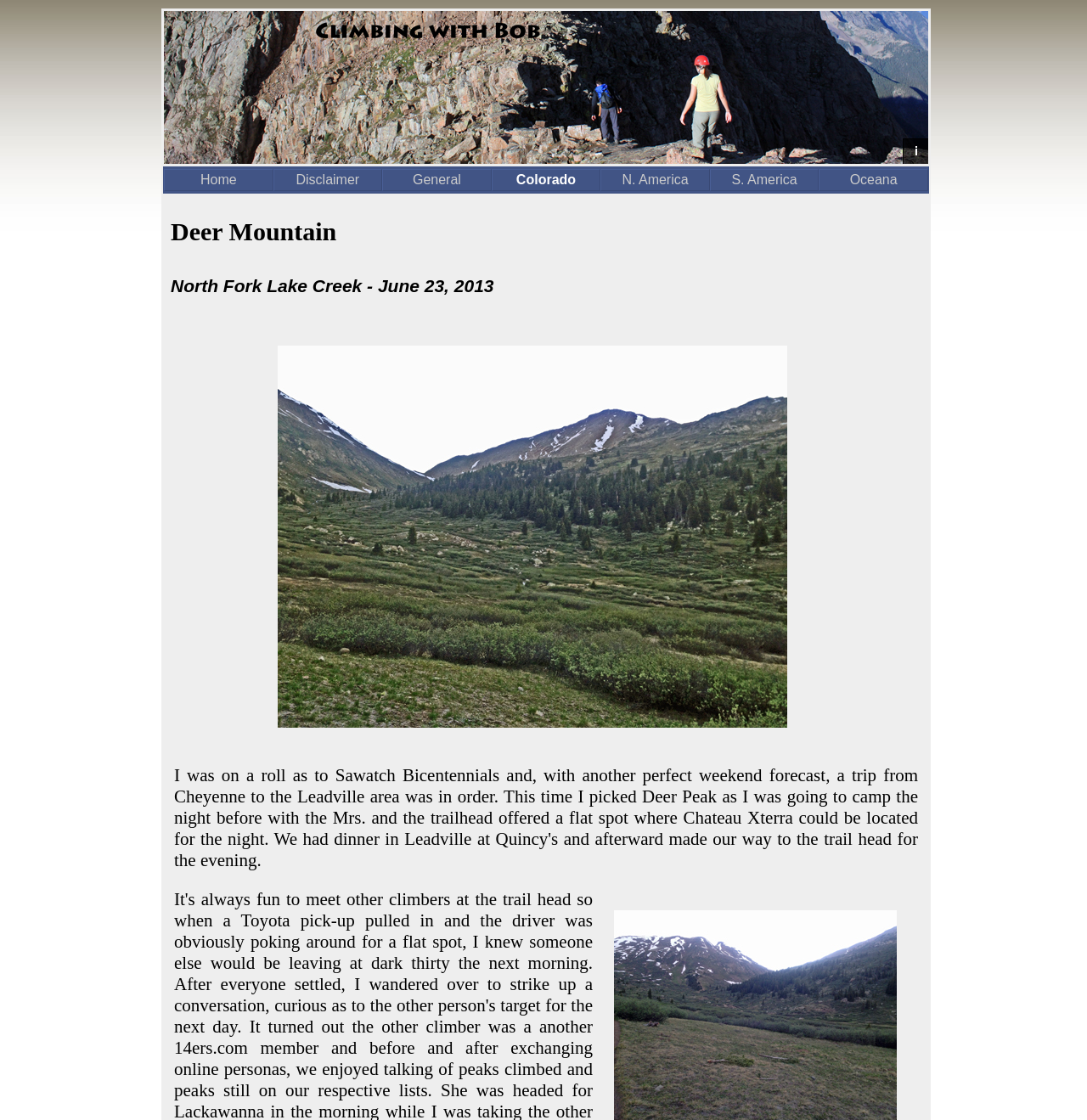Locate the bounding box coordinates of the element you need to click to accomplish the task described by this instruction: "Click on the 'Show Description' link".

[0.83, 0.124, 0.854, 0.146]